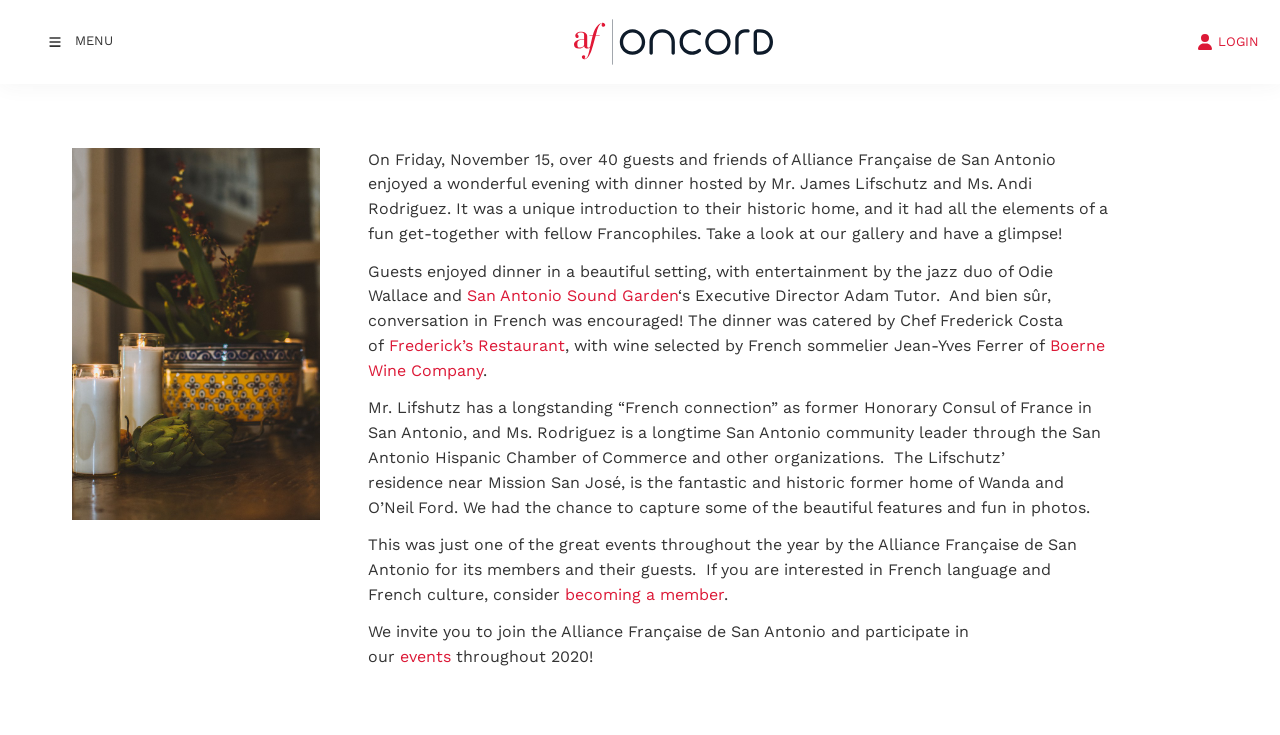Please determine the bounding box coordinates of the section I need to click to accomplish this instruction: "Visit San Antonio Sound Garden".

[0.365, 0.39, 0.53, 0.415]